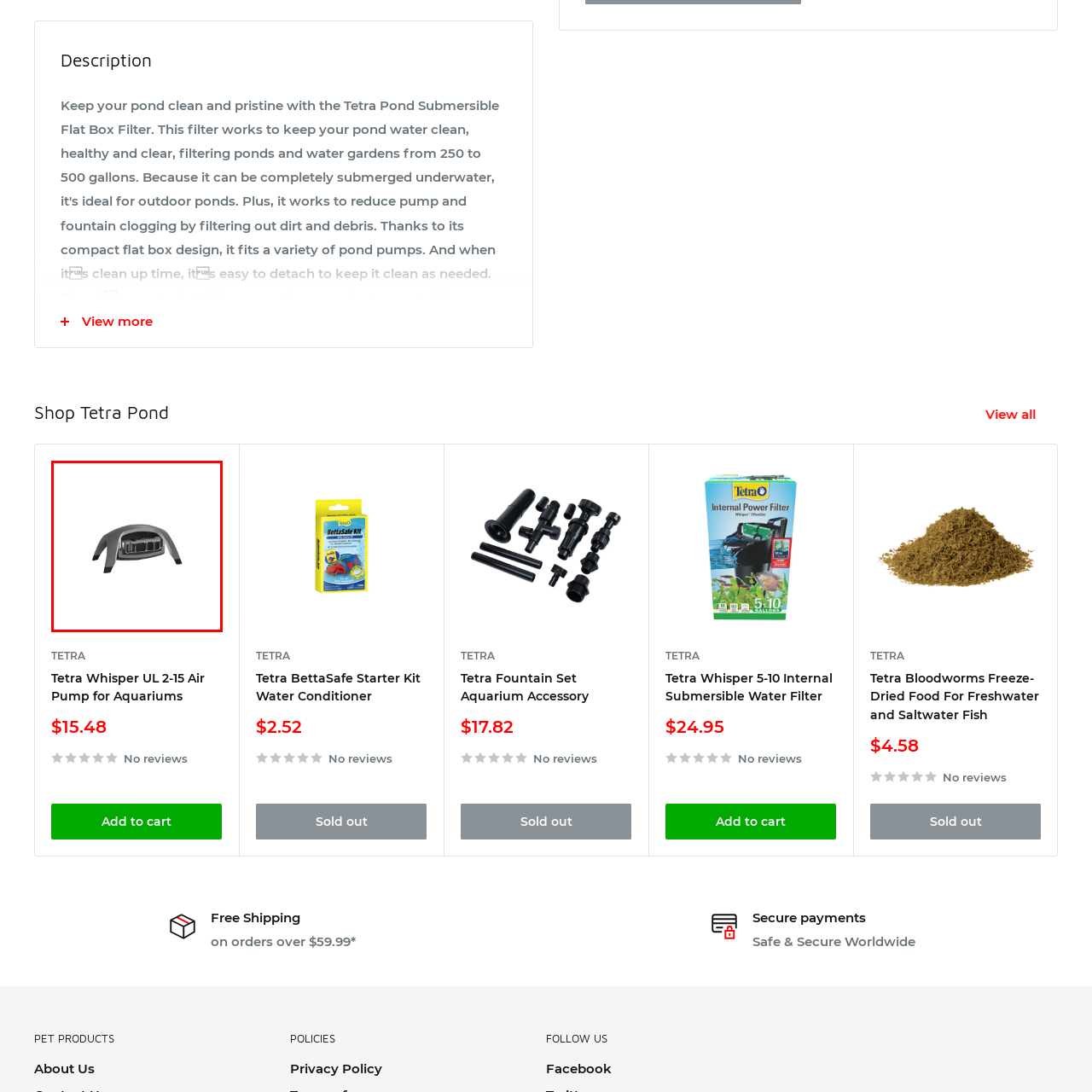Focus your attention on the image enclosed by the red boundary and provide a thorough answer to the question that follows, based on the image details: What is the benefit of the air pump's reliable functionality?

The reliable functionality of the air pump aids in maintaining a healthy aquatic environment by providing necessary aeration, which is crucial for fish and other aquatic life.